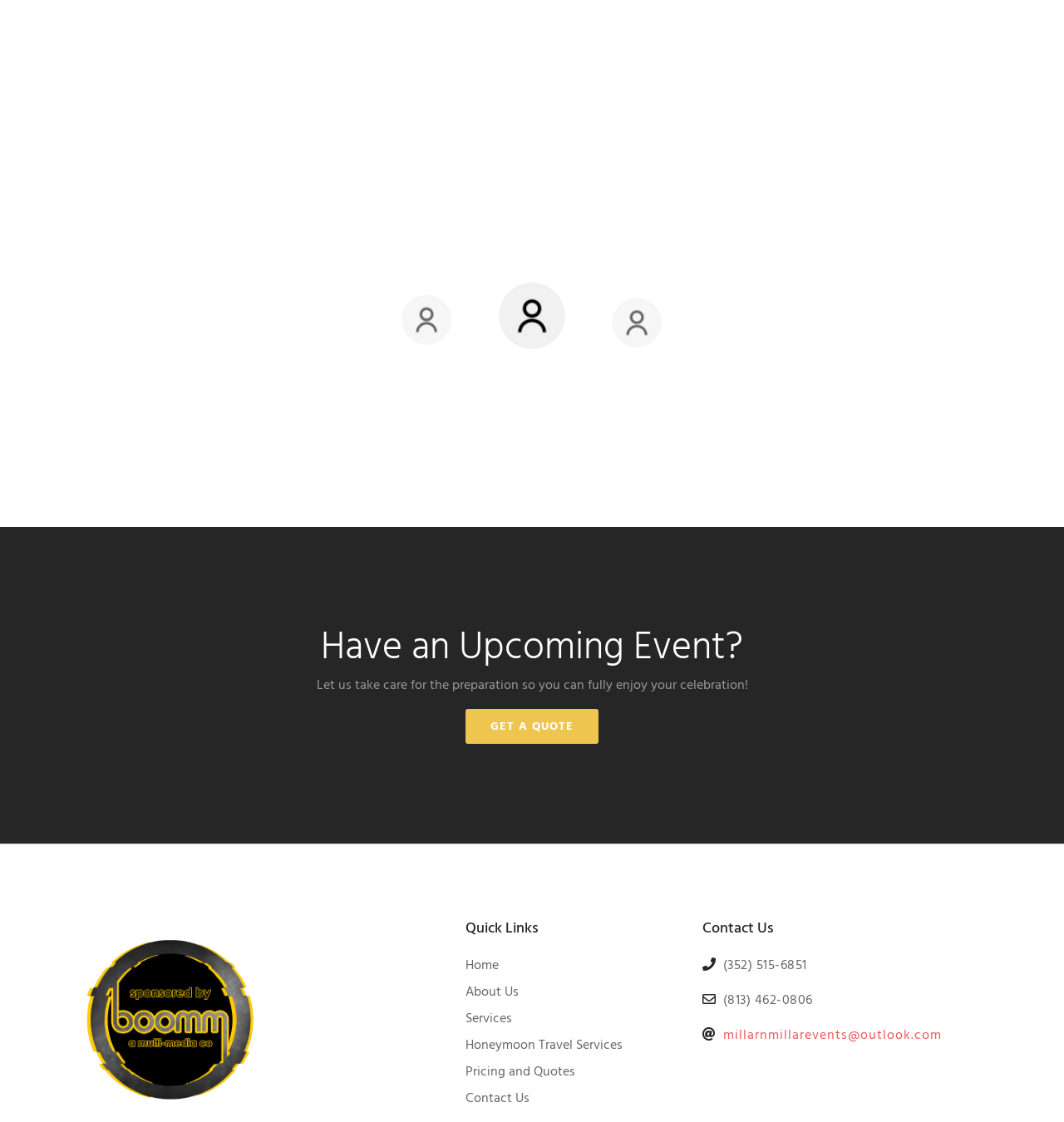Locate the bounding box coordinates of the item that should be clicked to fulfill the instruction: "Go to the home page".

None